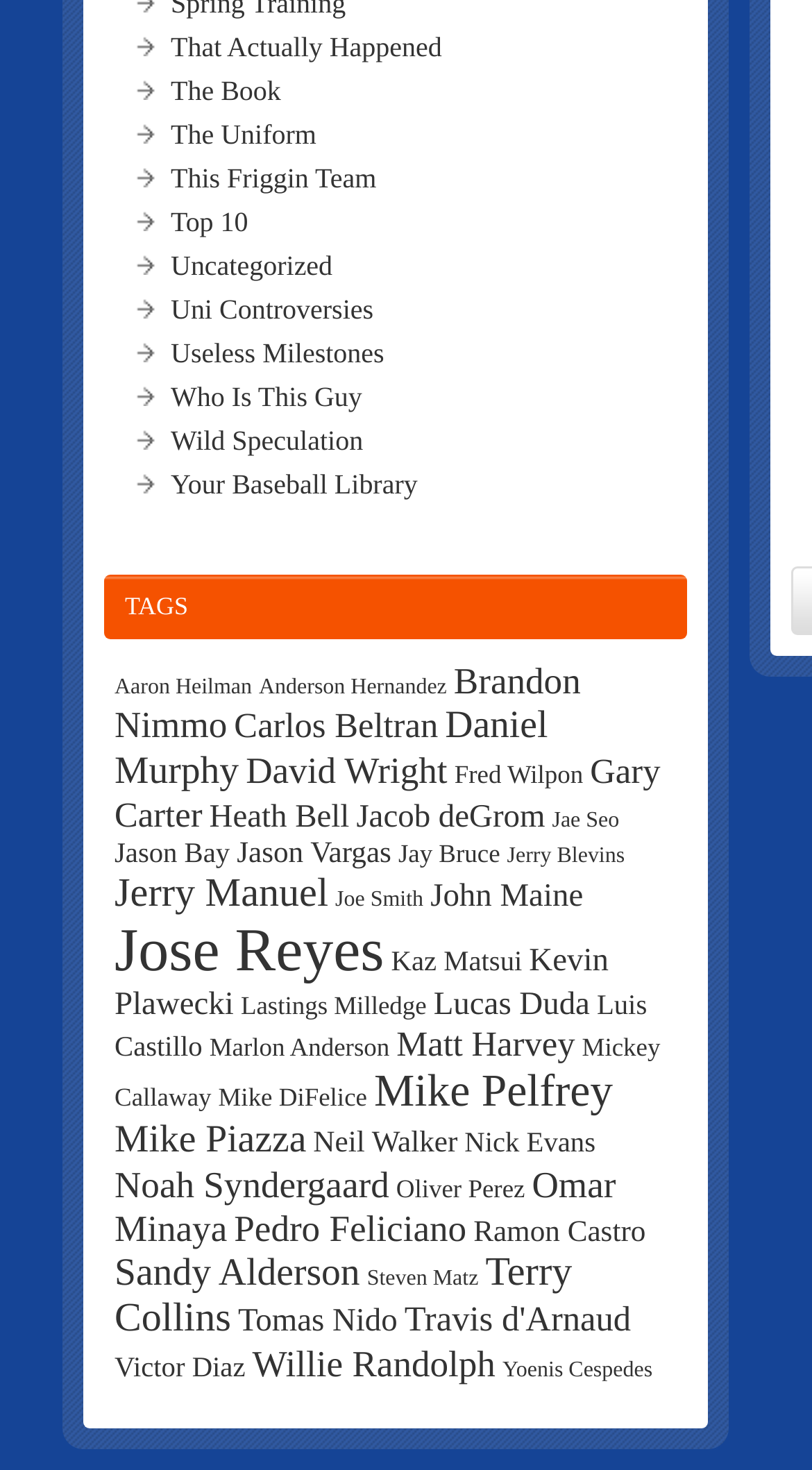Find and provide the bounding box coordinates for the UI element described with: "Your Baseball Library".

[0.21, 0.319, 0.514, 0.34]